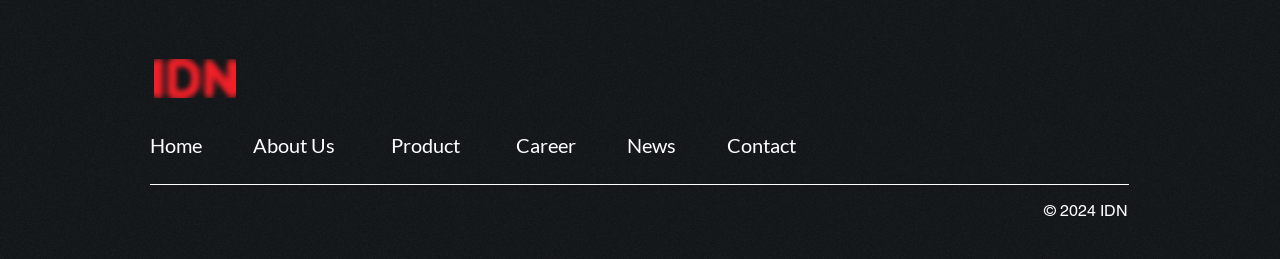Indicate the bounding box coordinates of the element that needs to be clicked to satisfy the following instruction: "learn about the company". The coordinates should be four float numbers between 0 and 1, i.e., [left, top, right, bottom].

[0.198, 0.512, 0.262, 0.605]